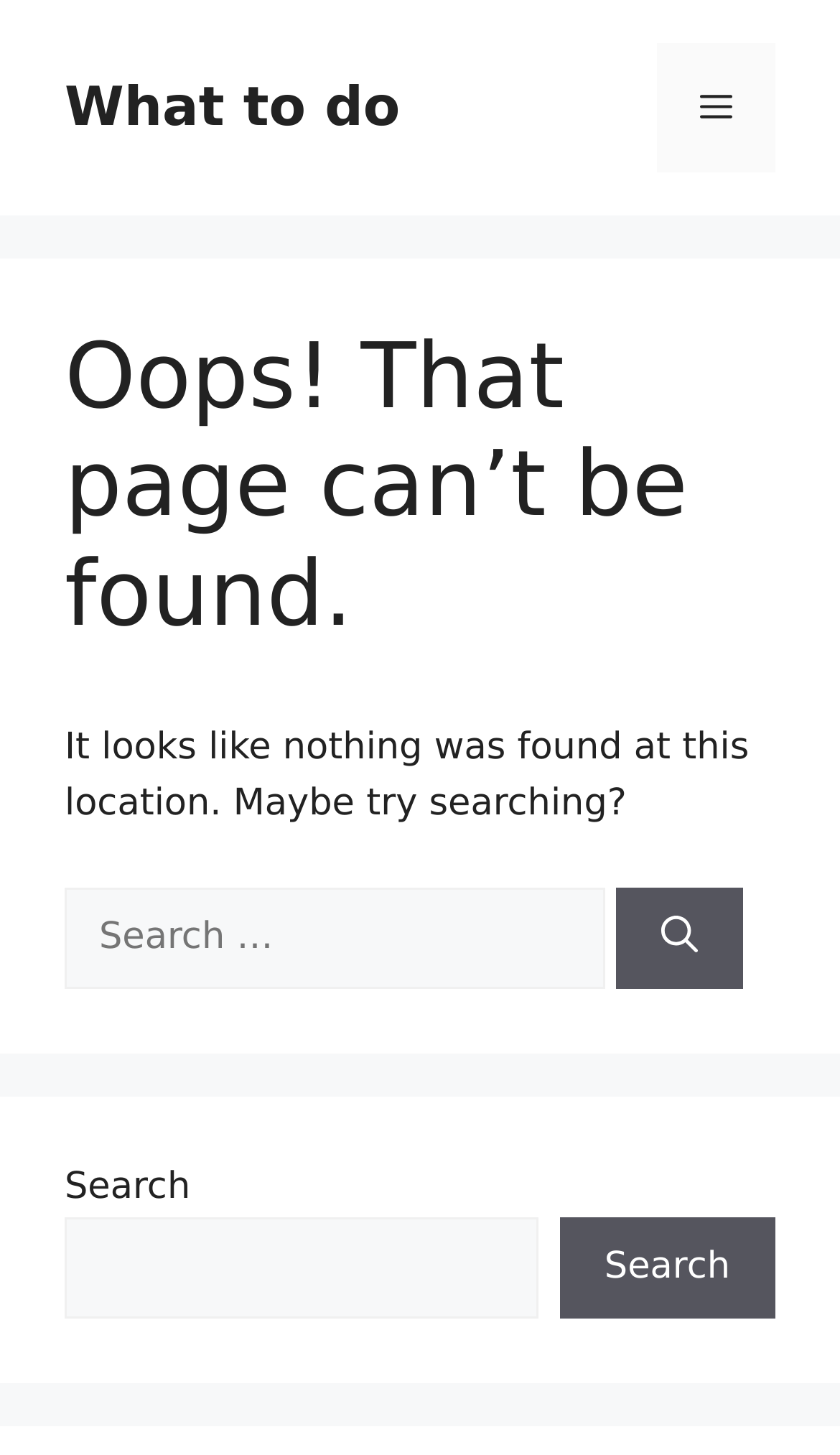Please find the main title text of this webpage.

Oops! That page can’t be found.